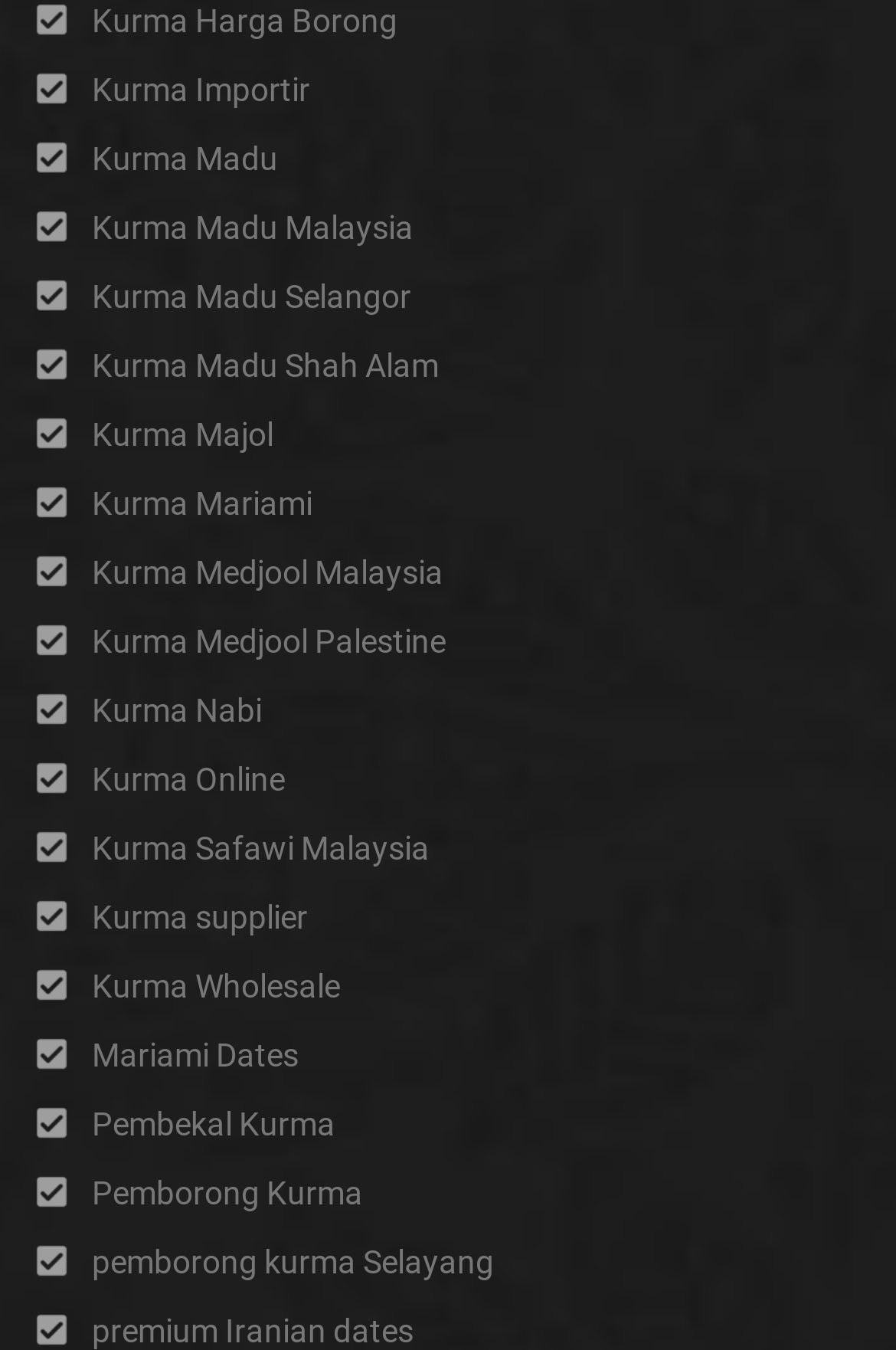Show the bounding box coordinates of the element that should be clicked to complete the task: "visit Kurma Madu Malaysia page".

[0.103, 0.155, 0.462, 0.182]